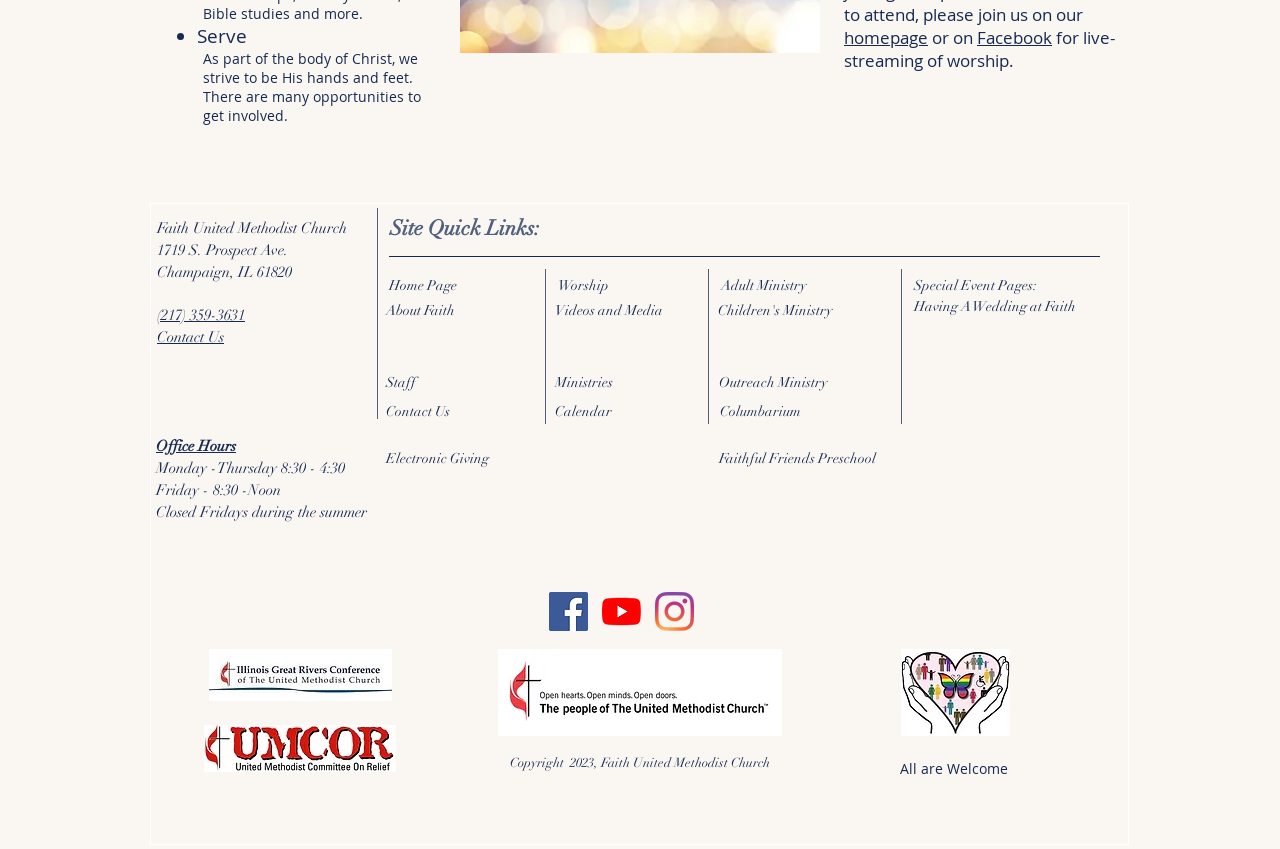Using the description "Faithful Friends Preschool", locate and provide the bounding box of the UI element.

[0.562, 0.53, 0.684, 0.551]